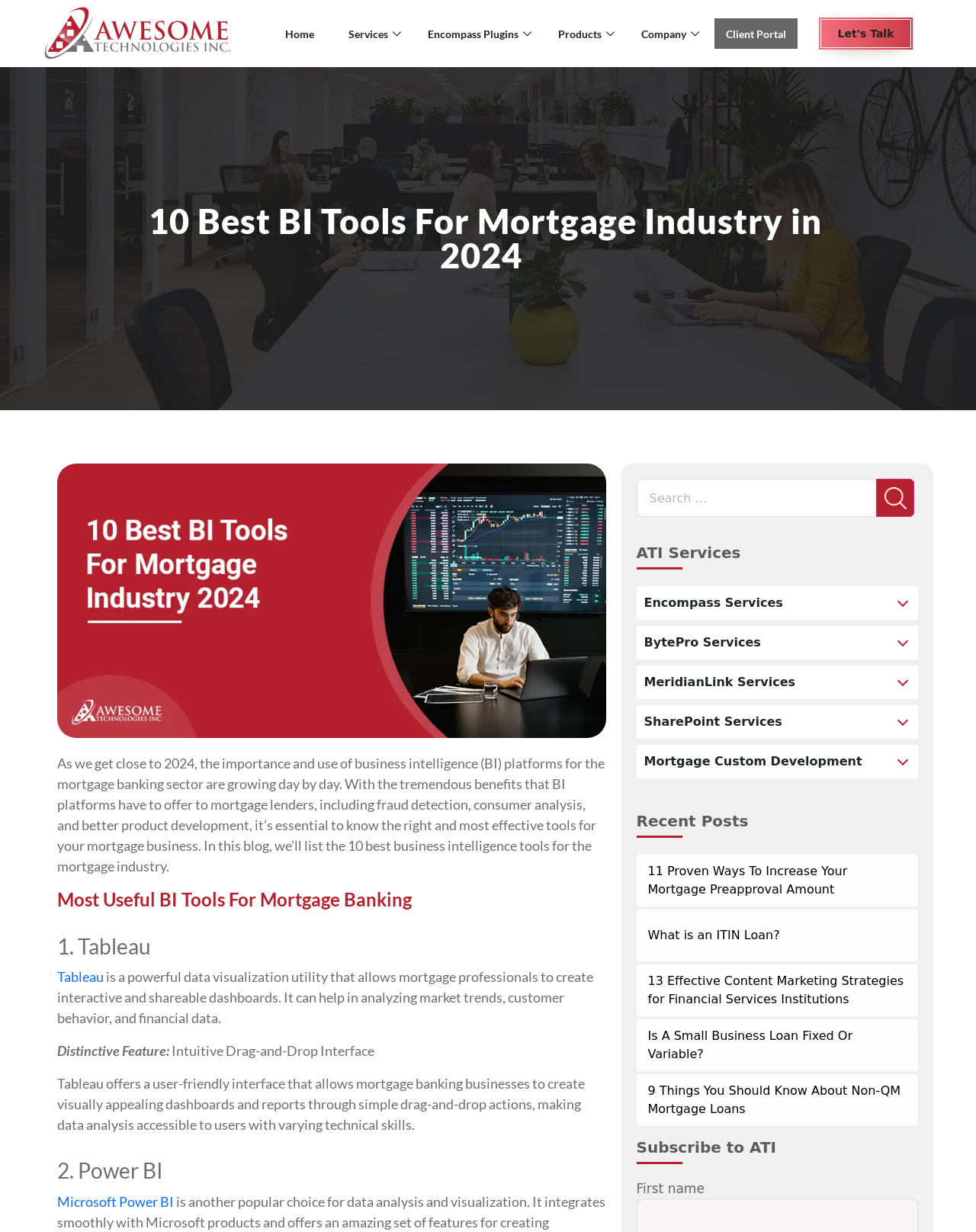Using the information shown in the image, answer the question with as much detail as possible: What can users subscribe to at the bottom of the webpage?

I looked at the bottom of the webpage and found a section that allows users to subscribe to ATI, which is likely a newsletter or update service from Awesome Tech inc.